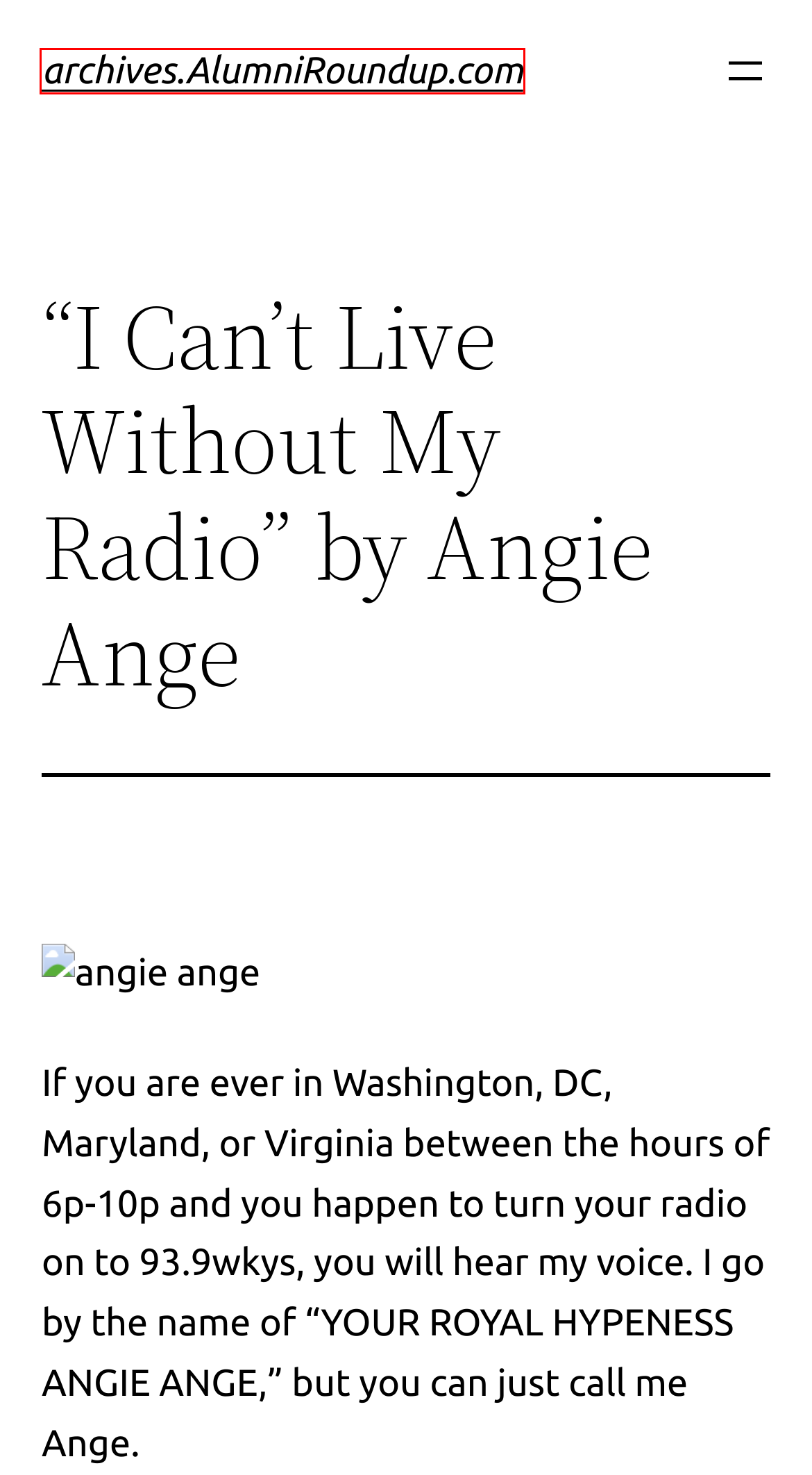You are presented with a screenshot of a webpage with a red bounding box. Select the webpage description that most closely matches the new webpage after clicking the element inside the red bounding box. The options are:
A. Privacy Policy – Akismet
B. archives.AlumniRoundup.com – The Online Home of HBCU Alumni
C. Alumni Roundup for HBCU Alumni
D. Angie Ange – archives.AlumniRoundup.com
E. Editorial – archives.AlumniRoundup.com
F. Entertainment – archives.AlumniRoundup.com
G. Black History – archives.AlumniRoundup.com
H. Pioneers of black radio – archives.AlumniRoundup.com

B